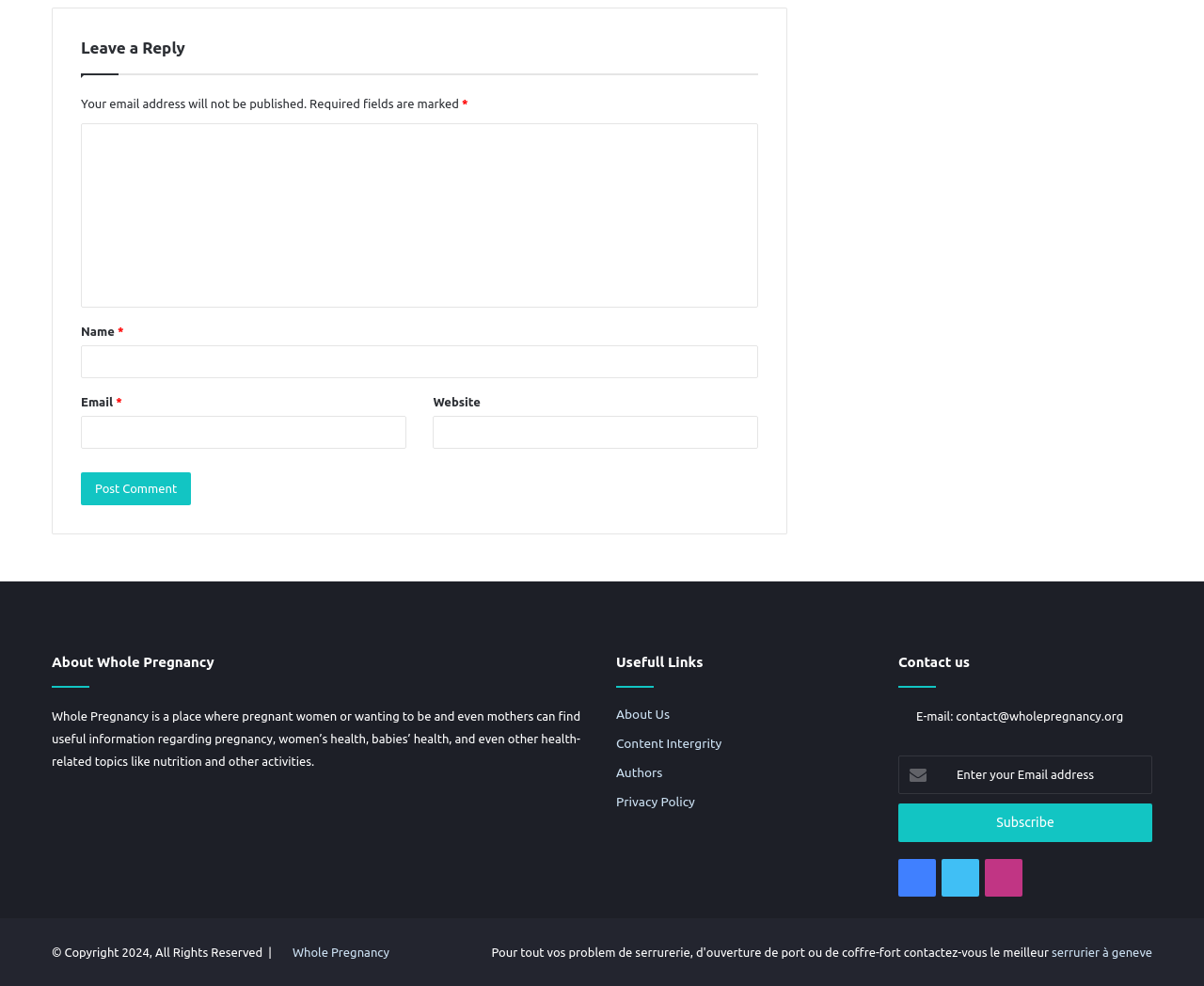Please reply with a single word or brief phrase to the question: 
What social media platforms is the webpage connected to?

Facebook, Twitter, Instagram